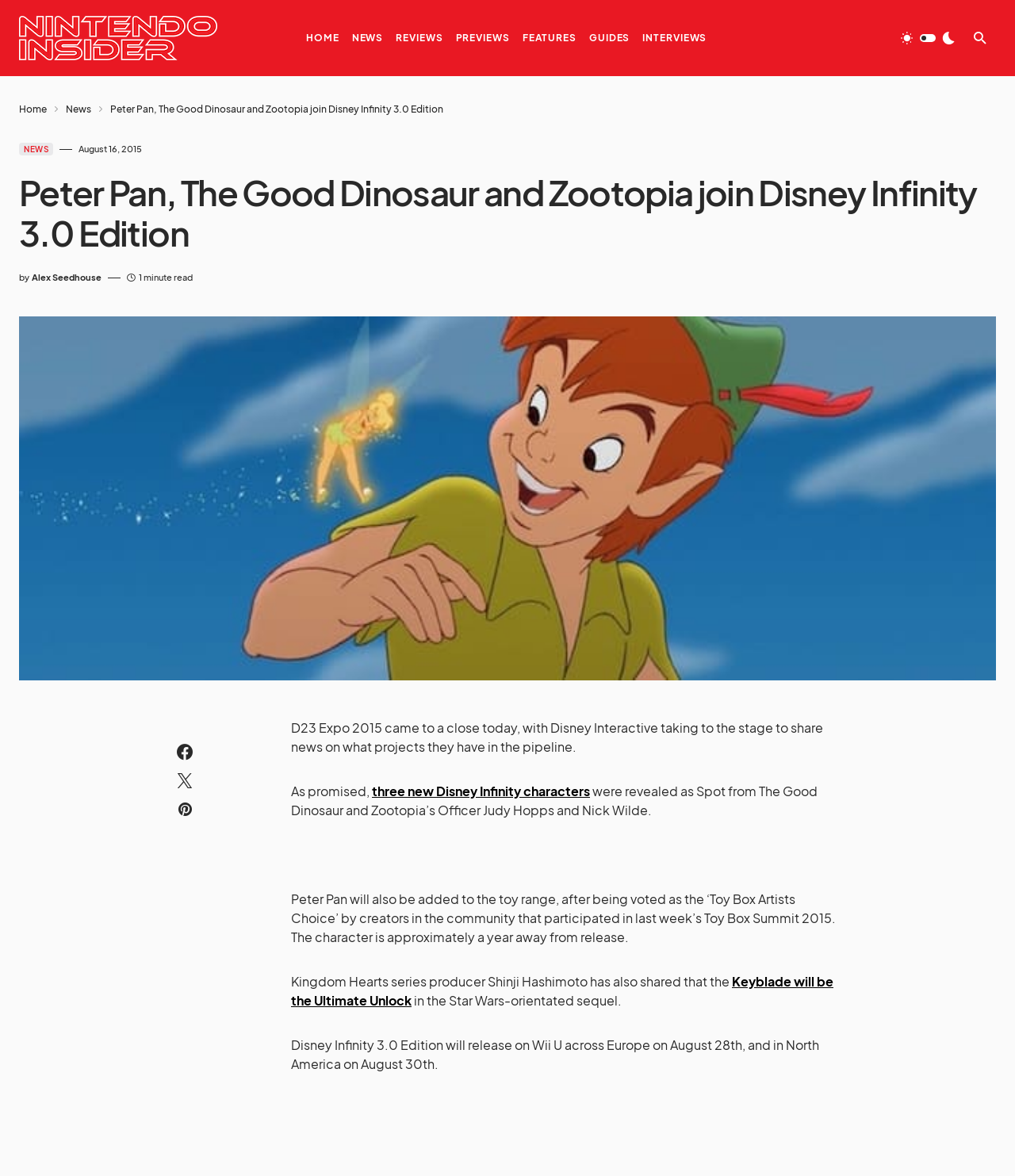Identify the bounding box coordinates of the clickable region necessary to fulfill the following instruction: "Click on the HOME link". The bounding box coordinates should be four float numbers between 0 and 1, i.e., [left, top, right, bottom].

[0.302, 0.0, 0.334, 0.065]